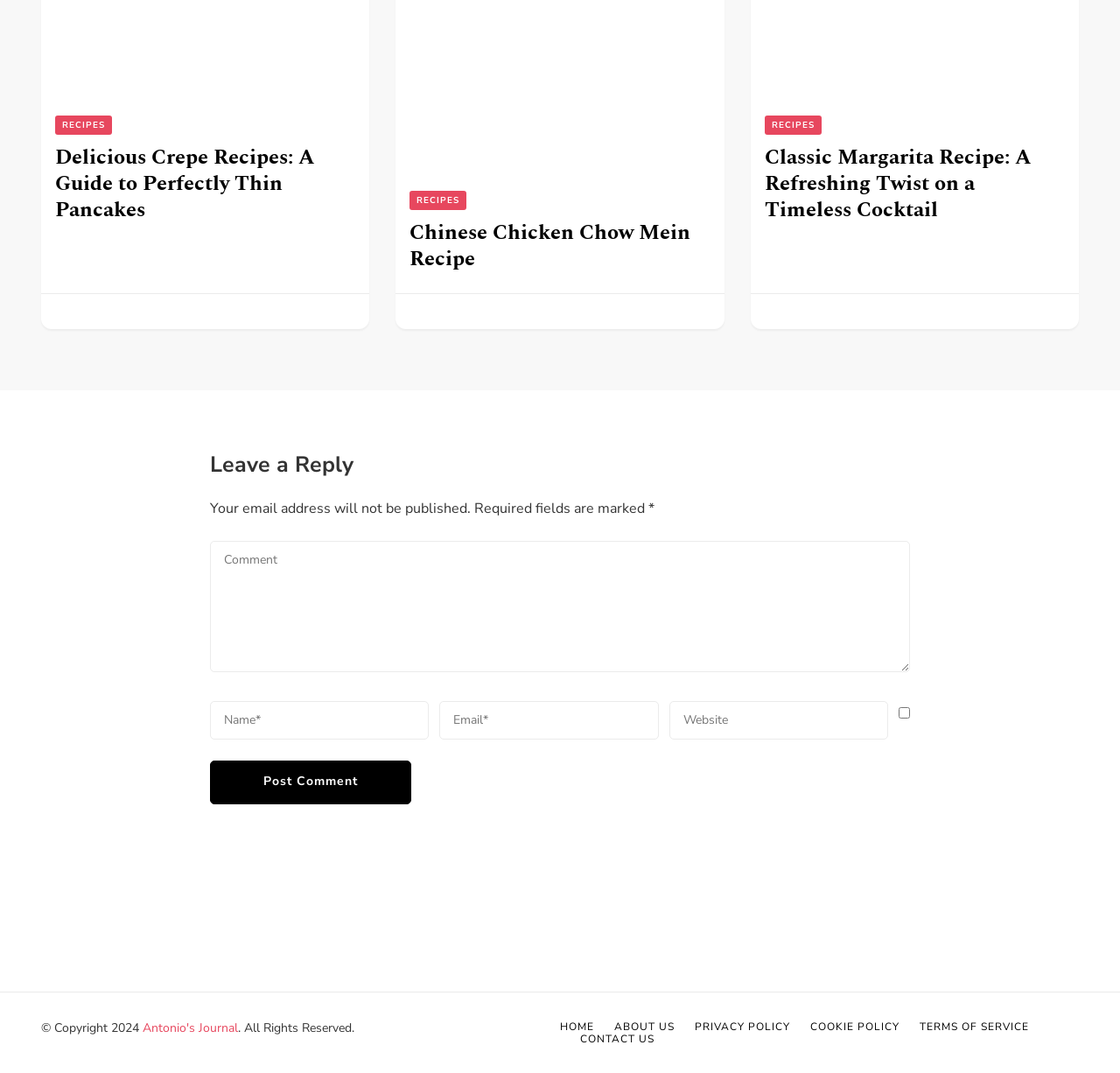What is the theme of the recipes on the webpage?
Based on the image, answer the question with as much detail as possible.

The webpage features recipes for different types of food and drinks, such as crepes, Chinese chicken chow mein, and classic margarita. This suggests that the theme of the recipes on the webpage is food and drinks.